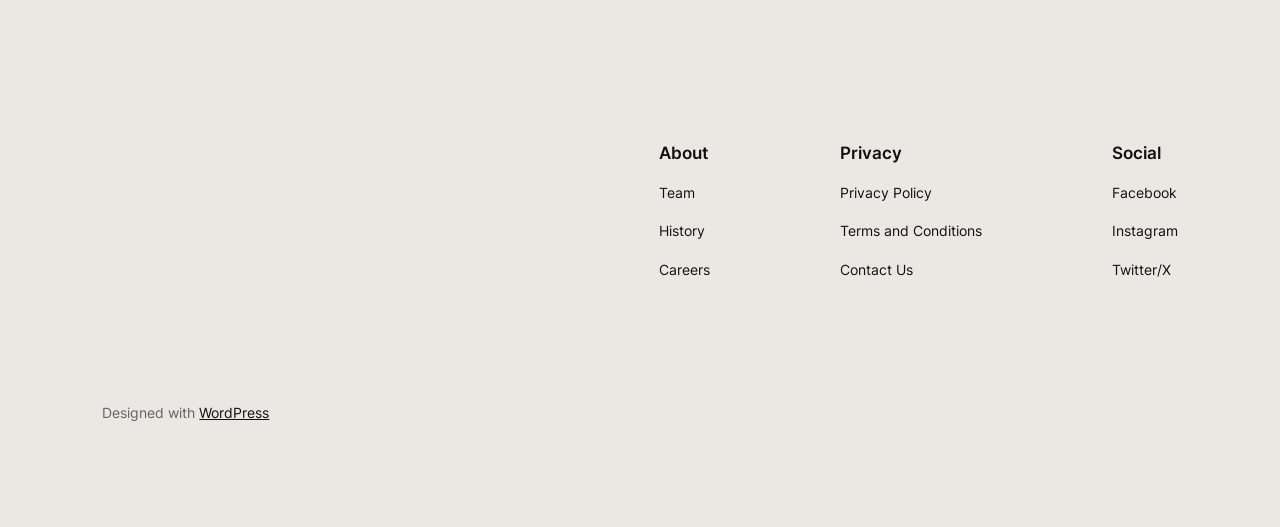What is the first link under the 'About' heading?
Provide a one-word or short-phrase answer based on the image.

Team